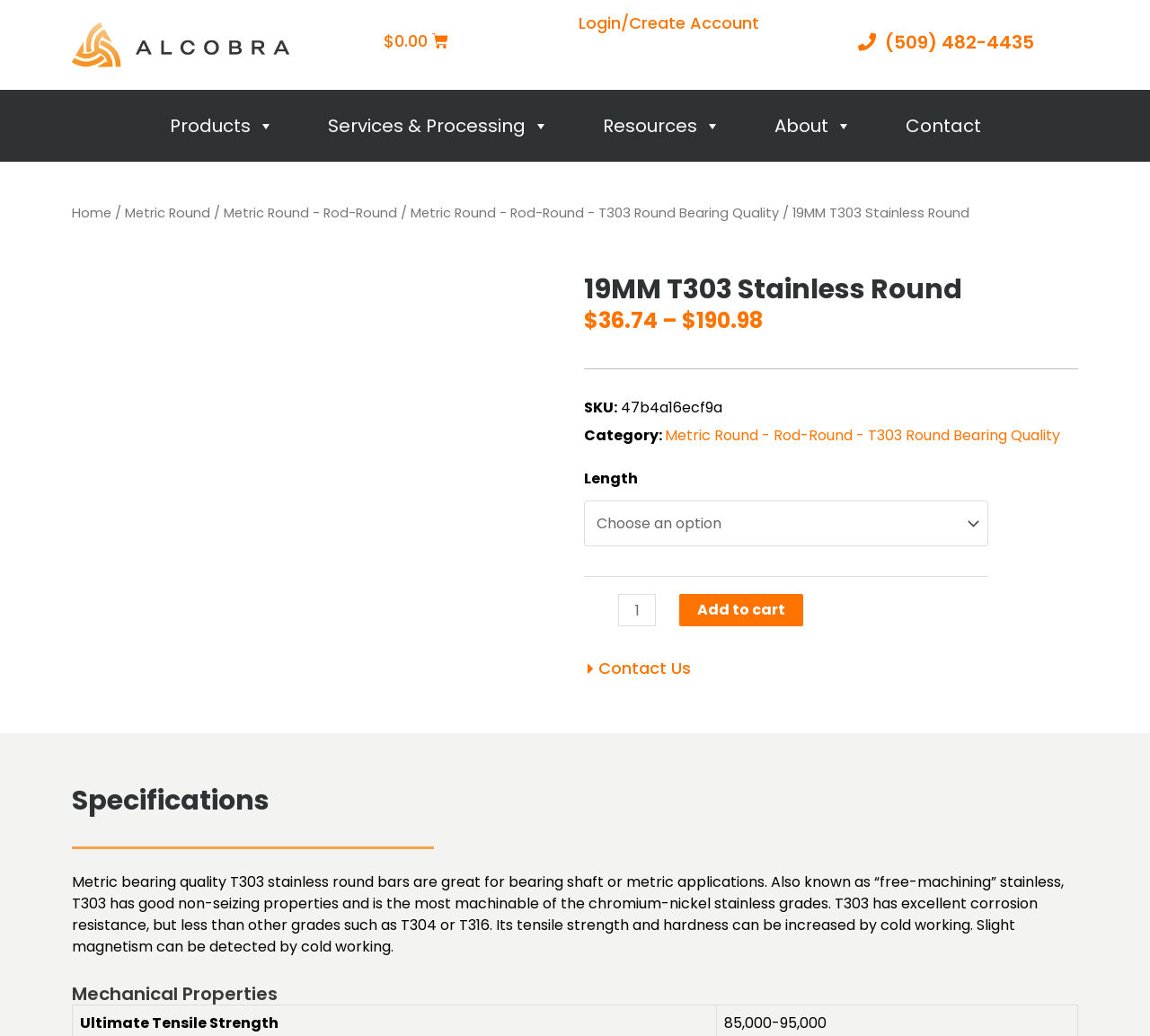What is the purpose of the T303 stainless round bars?
Respond with a short answer, either a single word or a phrase, based on the image.

bearing shaft or metric applications